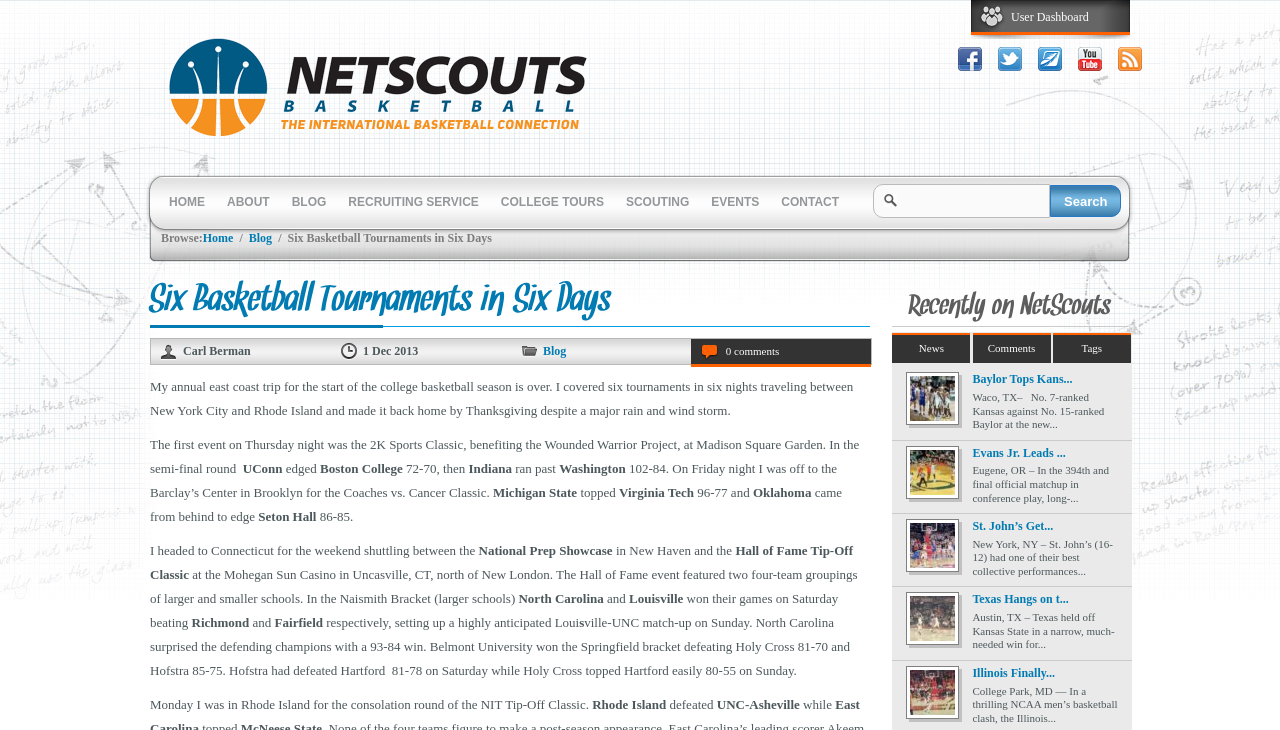Pinpoint the bounding box coordinates for the area that should be clicked to perform the following instruction: "Click on the 'Six Basketball Tournaments in Six Days' link".

[0.117, 0.375, 0.478, 0.437]